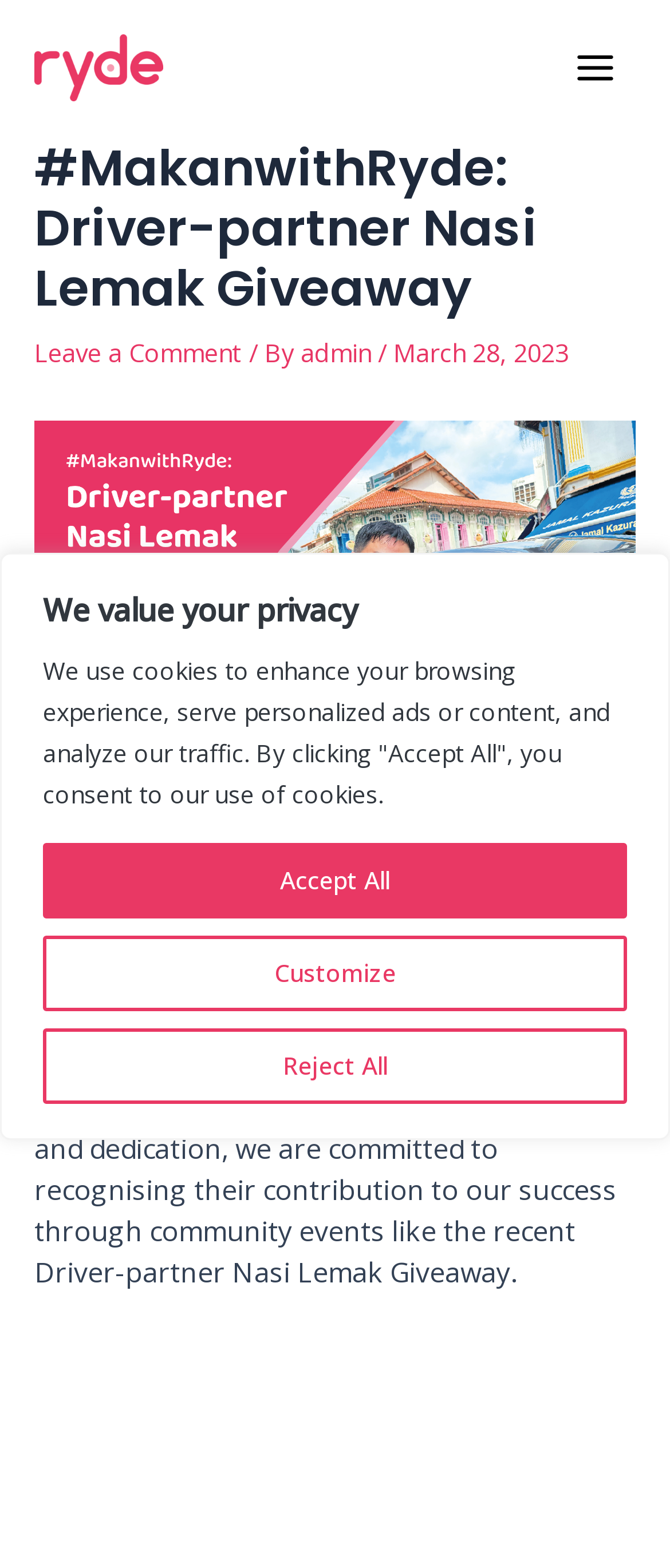Locate and extract the text of the main heading on the webpage.

#MakanwithRyde: Driver-partner Nasi Lemak Giveaway